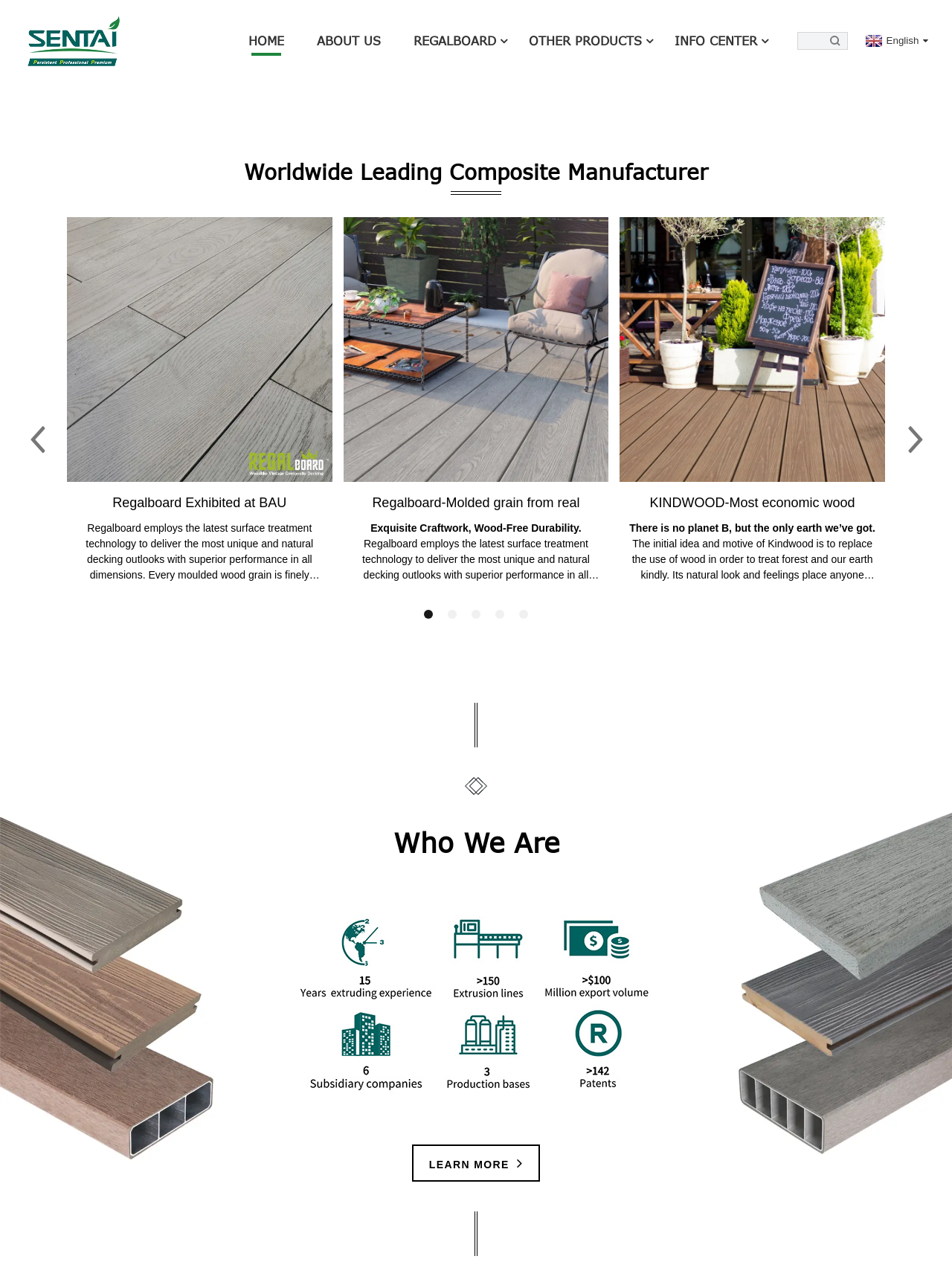Please find the bounding box coordinates of the clickable region needed to complete the following instruction: "Click the HOME link". The bounding box coordinates must consist of four float numbers between 0 and 1, i.e., [left, top, right, bottom].

[0.245, 0.02, 0.314, 0.043]